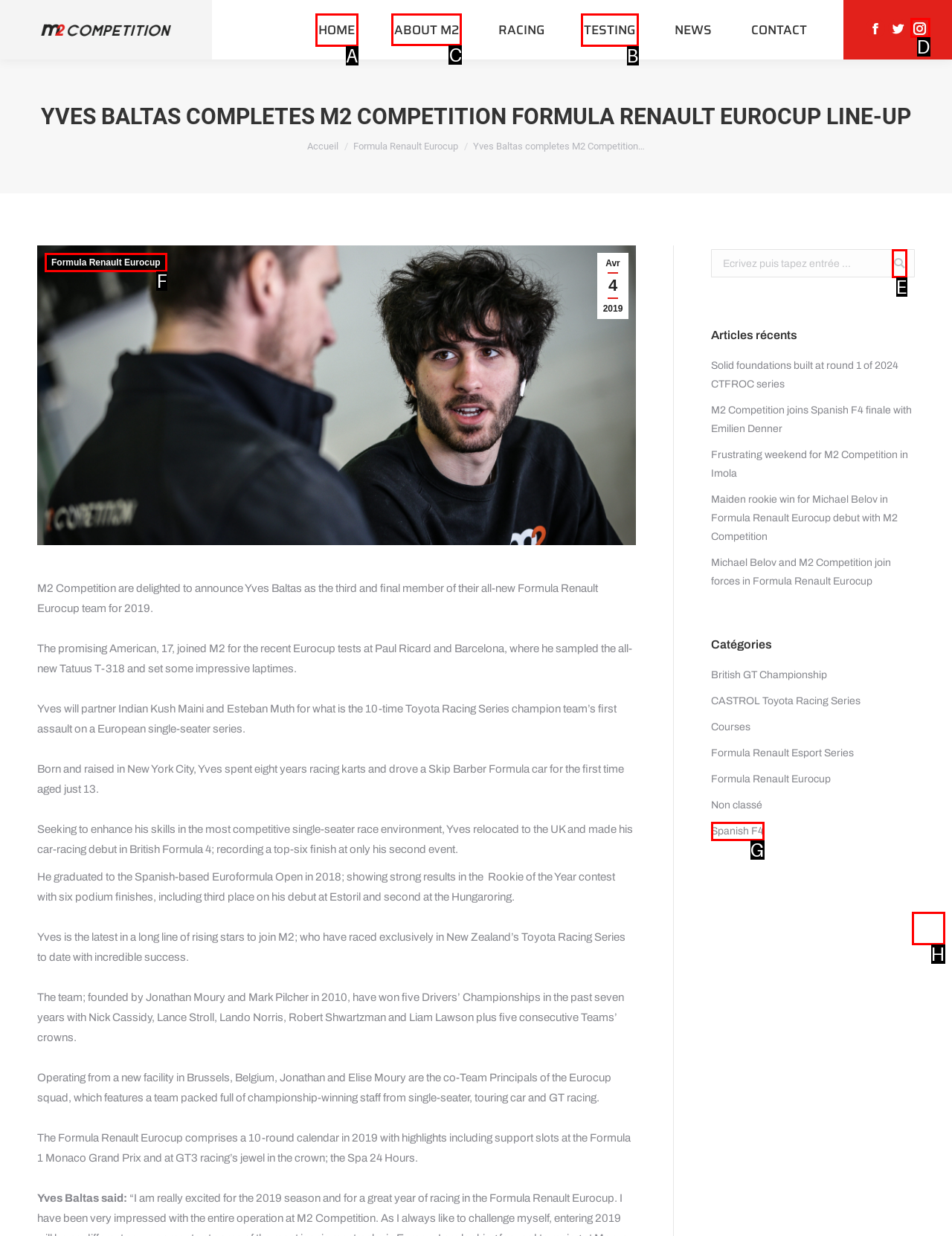Select the appropriate bounding box to fulfill the task: Go to the ABOUT M2 page Respond with the corresponding letter from the choices provided.

C